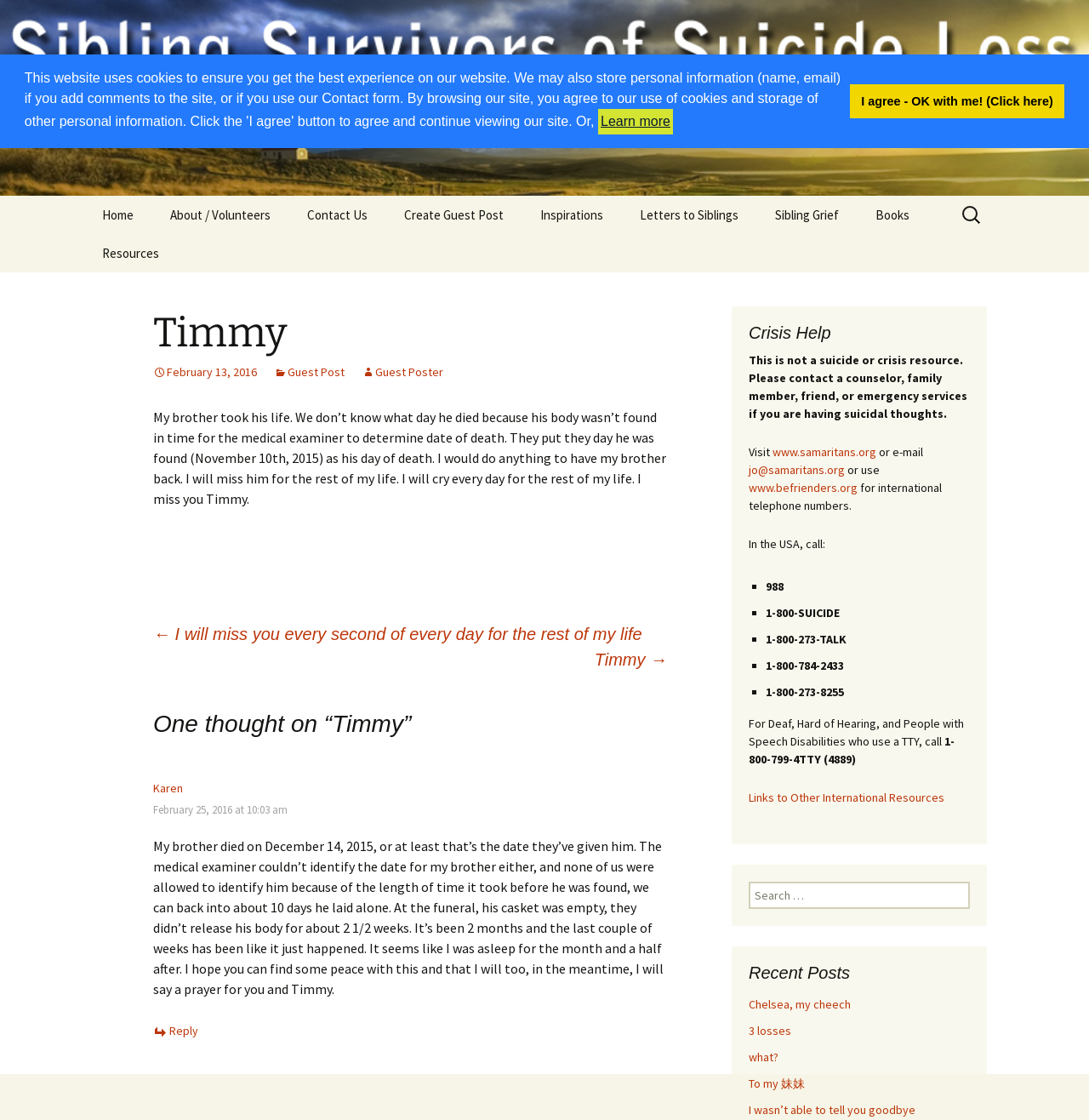Examine the screenshot and answer the question in as much detail as possible: What is the date mentioned in the first comment?

The first comment mentions 'My brother died on December 14, 2015, or at least that’s the date they’ve given him.' So, the date mentioned in the first comment is December 14, 2015.